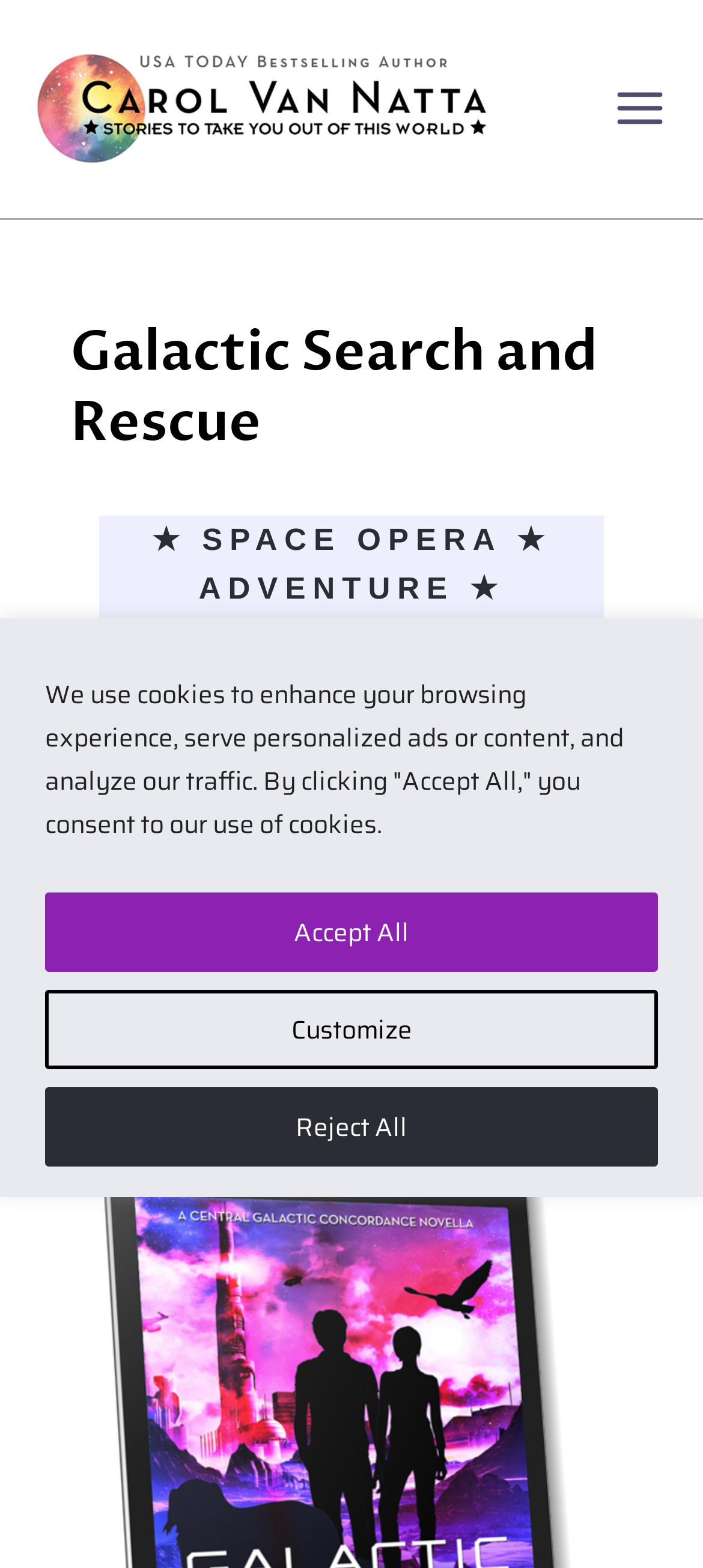Please extract the title of the webpage.

Galactic Search and Rescue